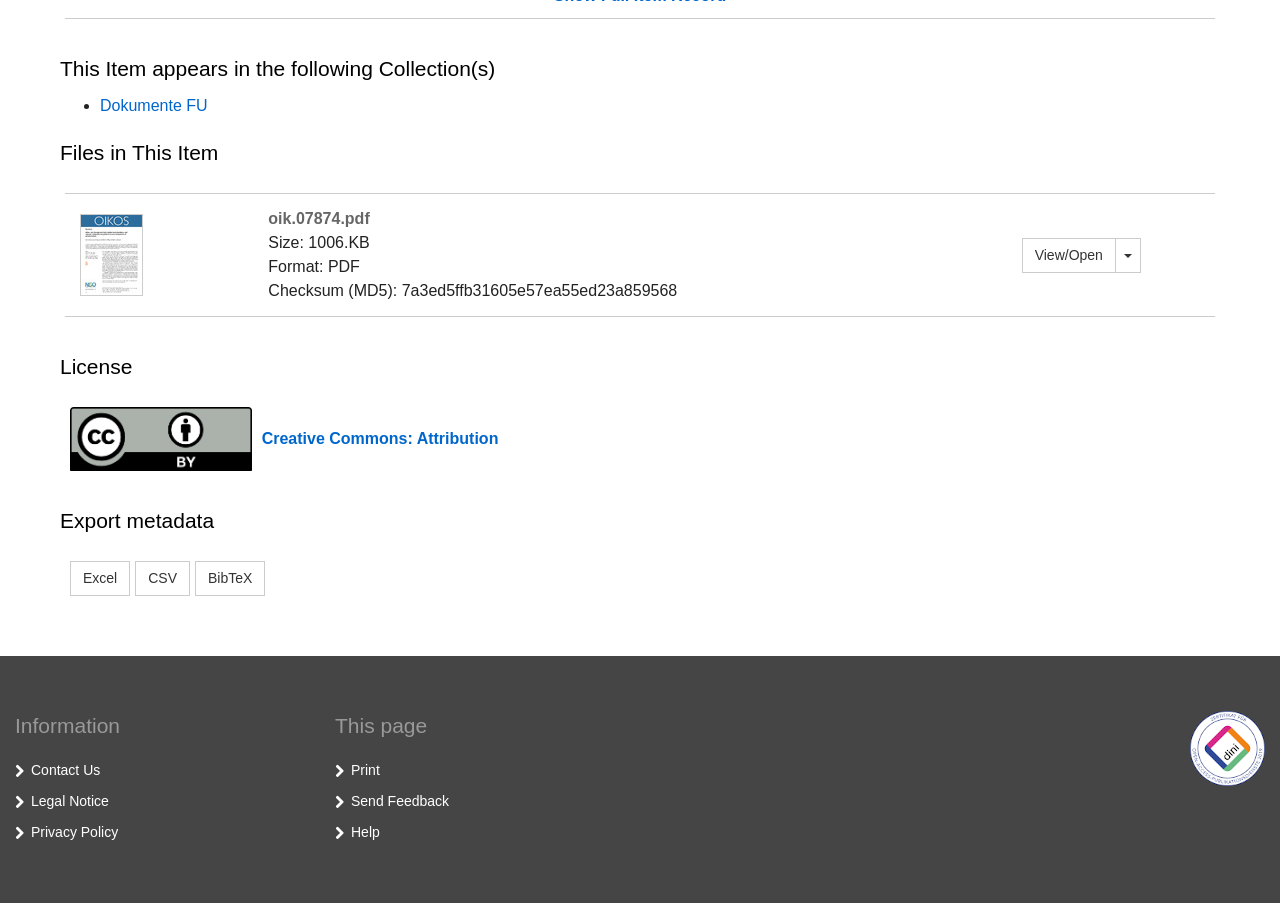Determine the coordinates of the bounding box that should be clicked to complete the instruction: "View the file". The coordinates should be represented by four float numbers between 0 and 1: [left, top, right, bottom].

[0.798, 0.263, 0.872, 0.302]